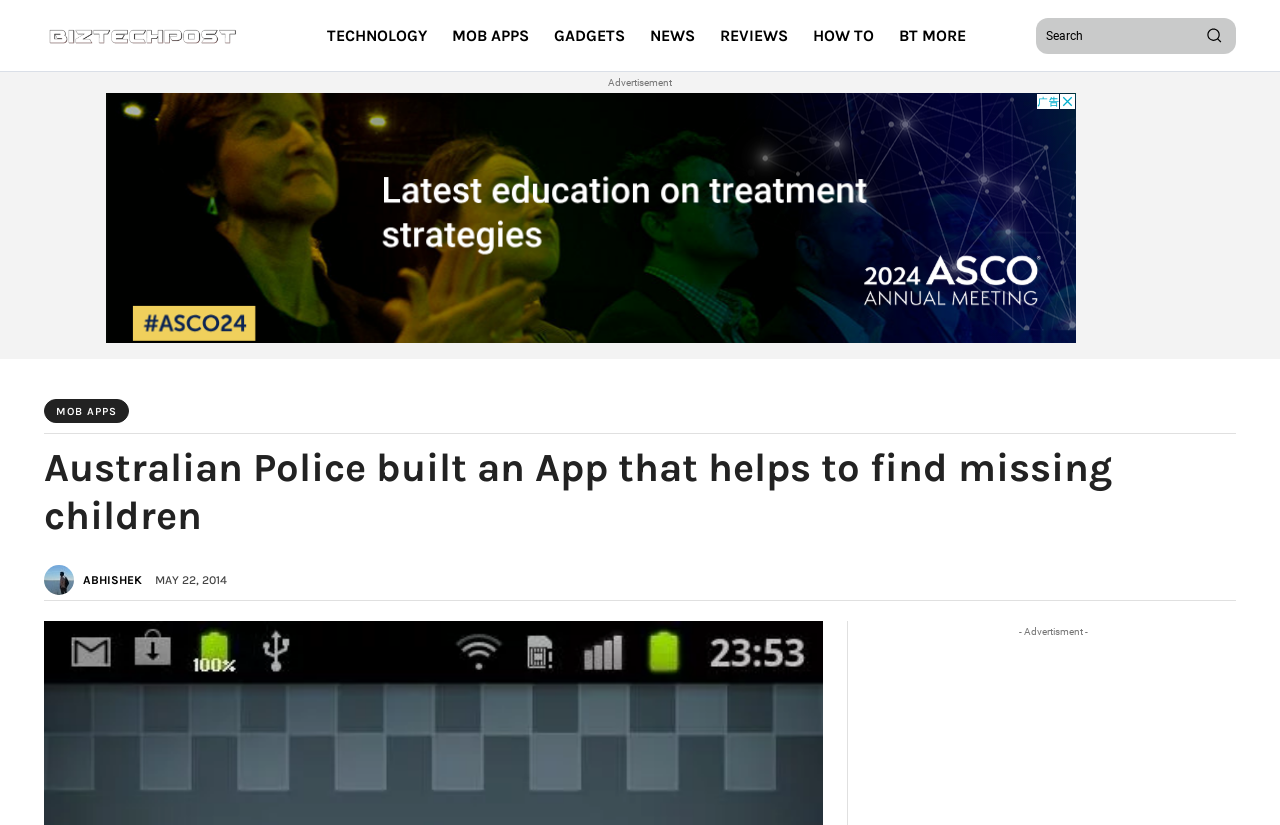How many social media links are there?
Based on the image content, provide your answer in one word or a short phrase.

6